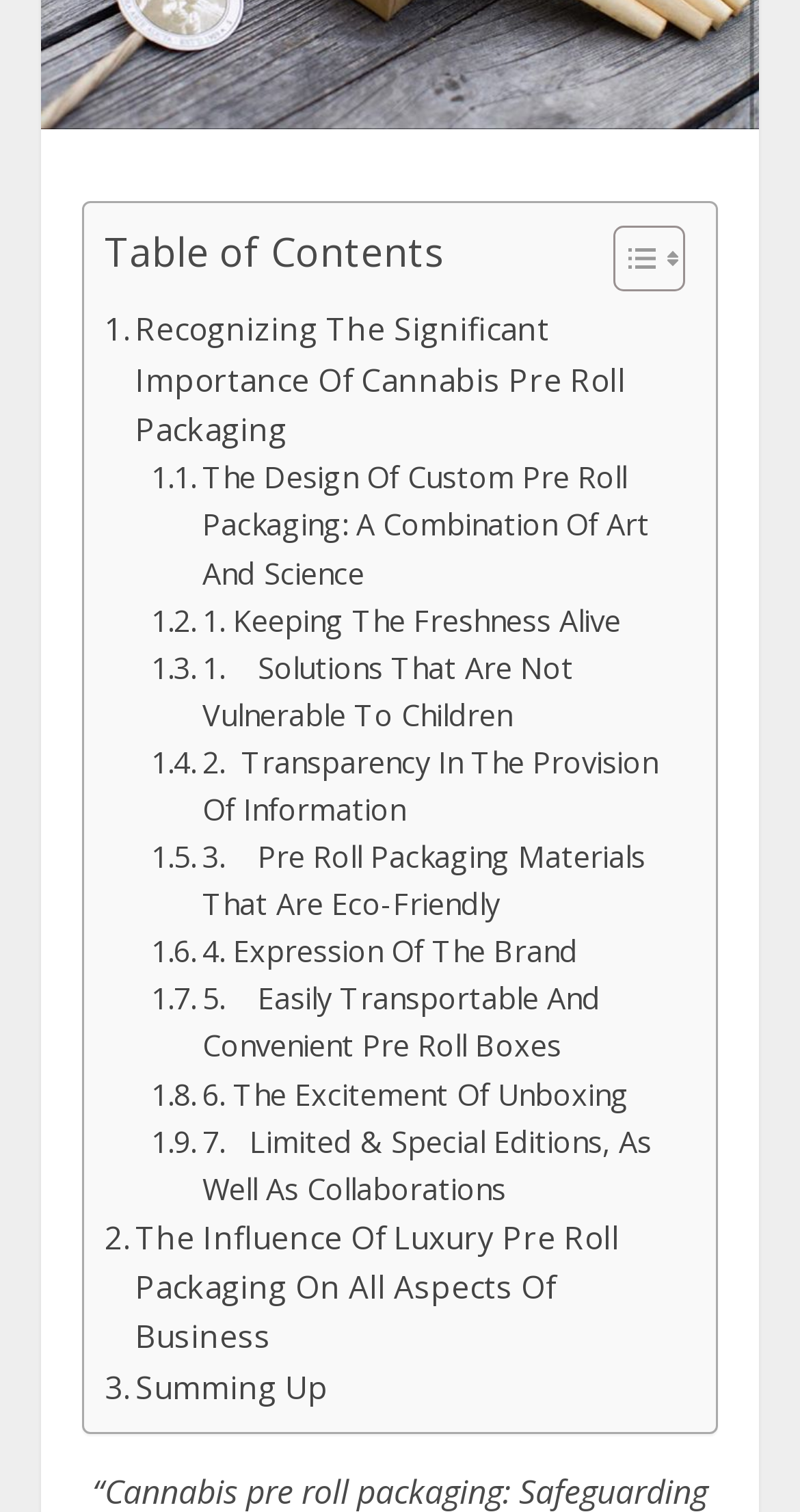Answer the following in one word or a short phrase: 
How many links are there on this webpage?

11